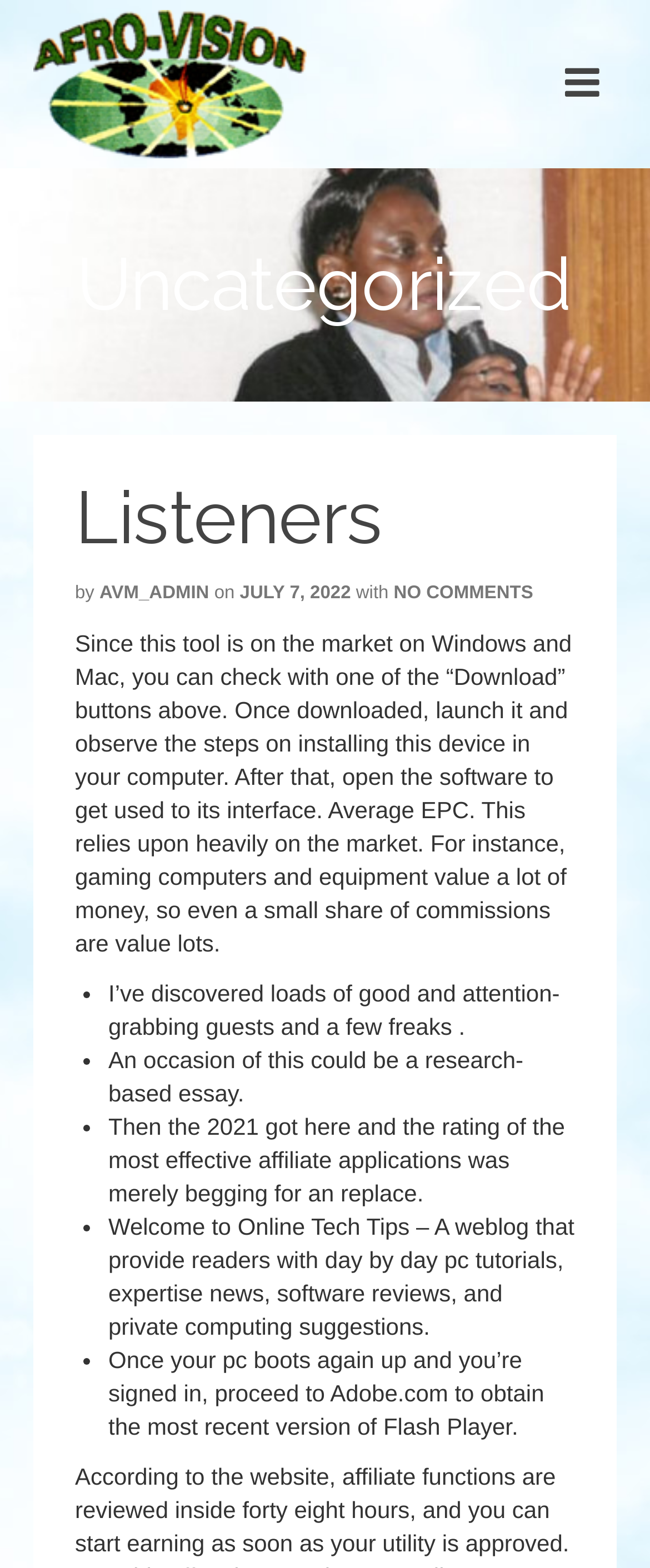Could you please study the image and provide a detailed answer to the question:
Who is the author of the article?

I found the author of the article by examining the link 'AVM_ADMIN' which is a child element of the header 'Listeners' and has a bounding box coordinate of [0.153, 0.372, 0.322, 0.385]. This link is likely to represent the author of the article.